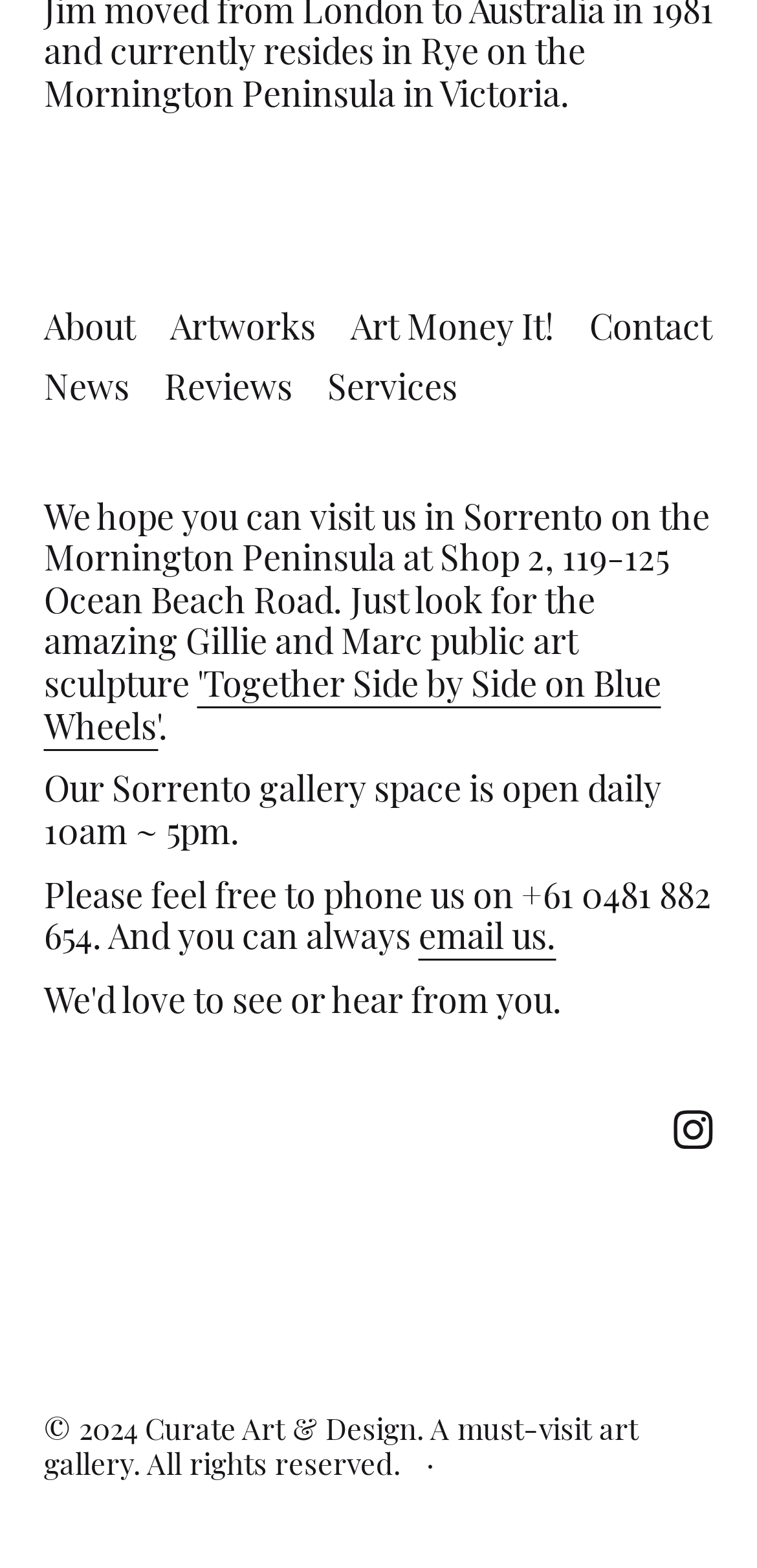Please identify the bounding box coordinates of the element that needs to be clicked to execute the following command: "contact the gallery". Provide the bounding box using four float numbers between 0 and 1, formatted as [left, top, right, bottom].

[0.778, 0.194, 0.94, 0.223]